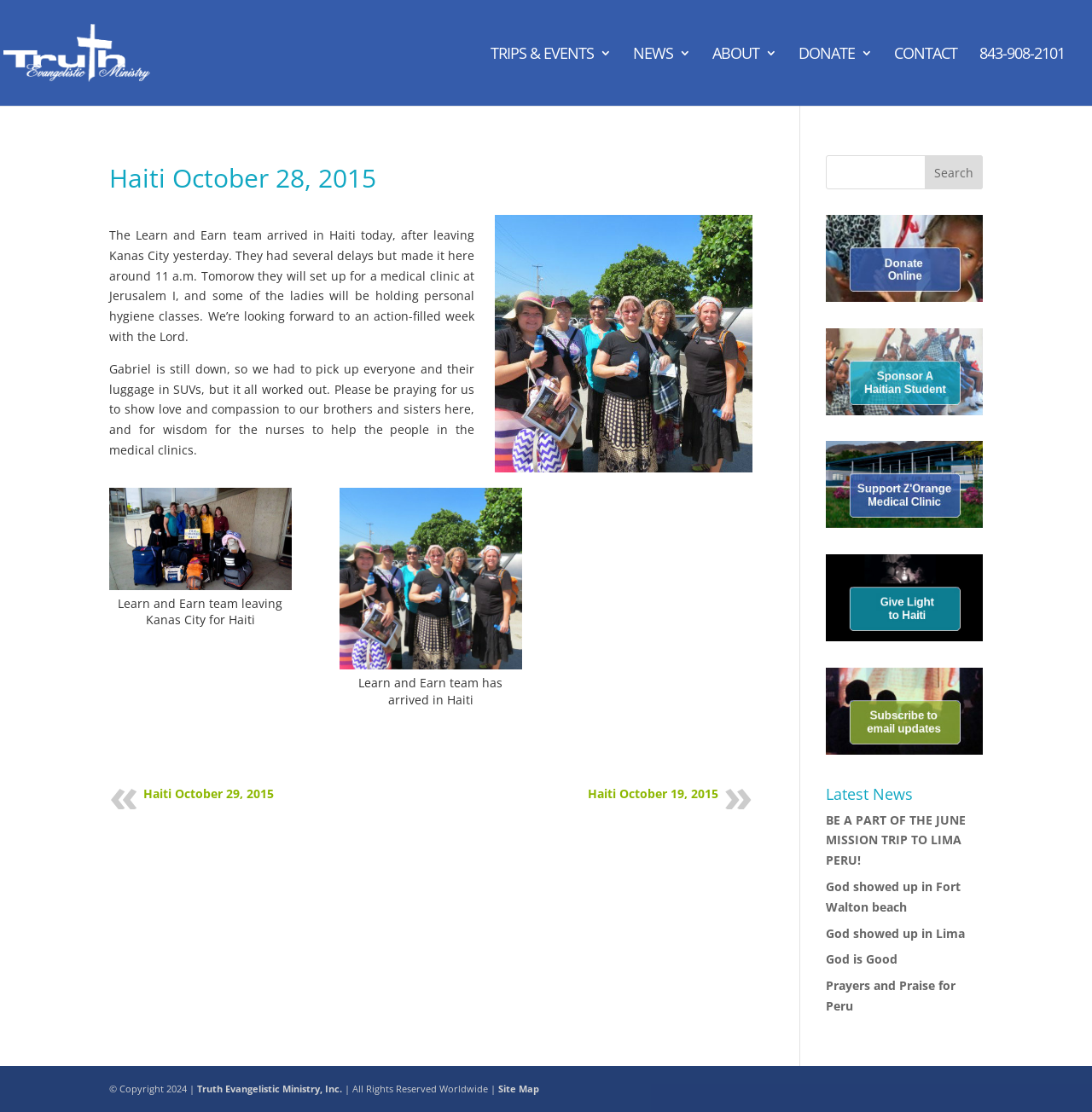What is the organization's name?
Refer to the screenshot and answer in one word or phrase.

Truth Evangelistic Ministry, Inc.